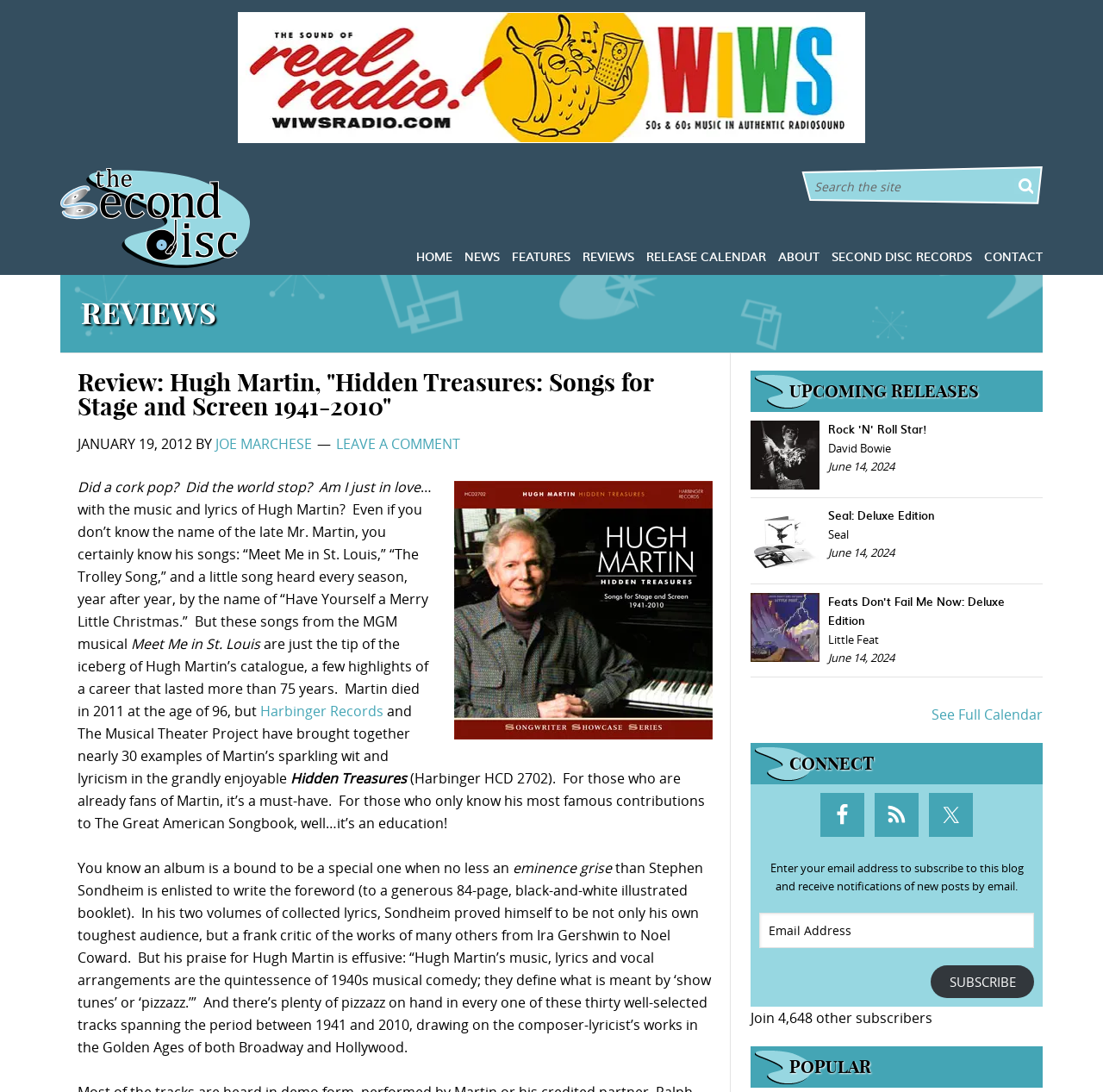Using the description "Subscribe", predict the bounding box of the relevant HTML element.

[0.844, 0.884, 0.938, 0.914]